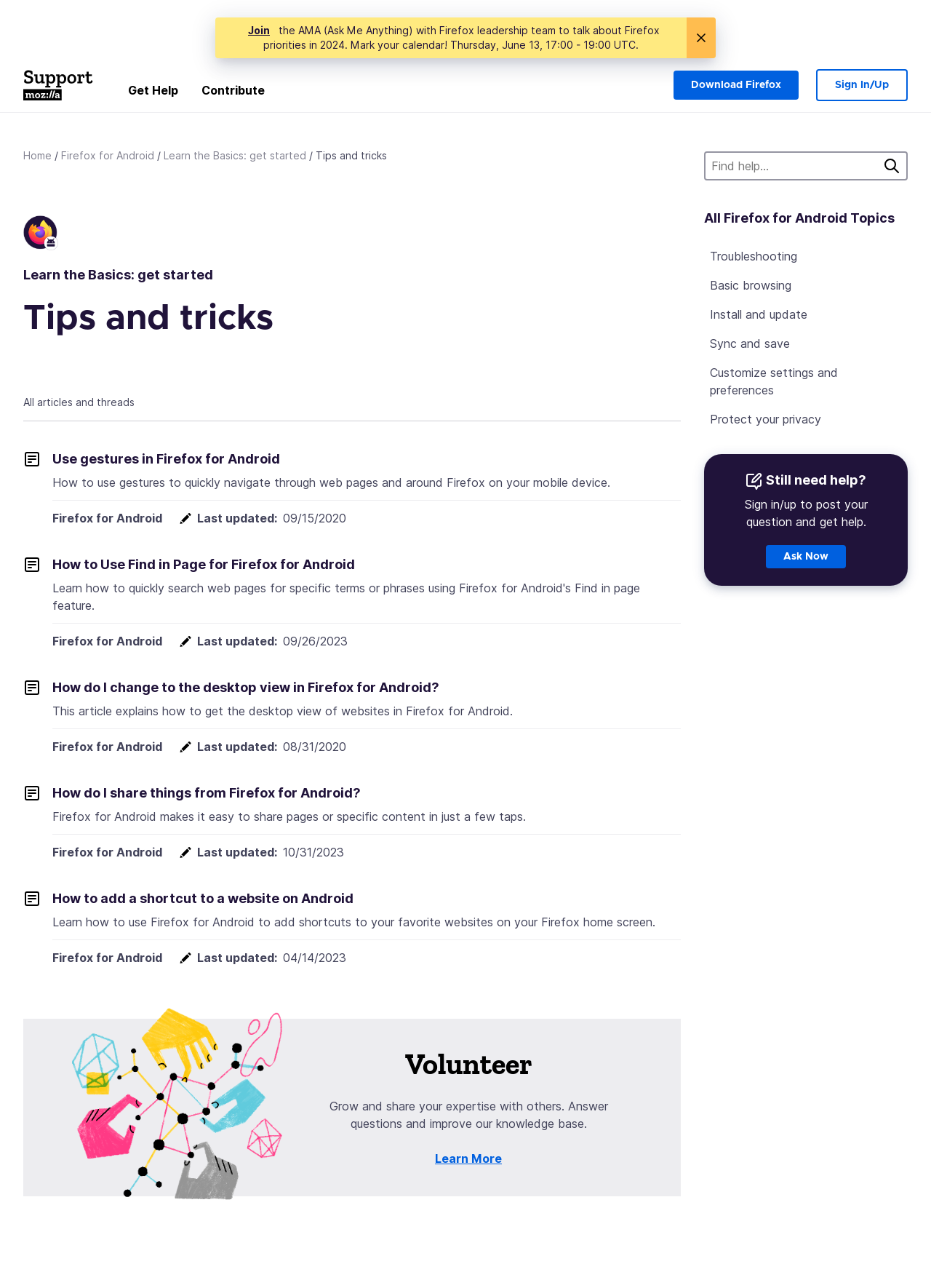Create a detailed narrative describing the layout and content of the webpage.

This webpage is dedicated to providing help and support for Firefox on Android devices. At the top, there is a navigation menu with links to "Home", "Firefox for Android", and "Learn the Basics: get started". Below this menu, there is a search bar where users can enter keywords to find specific help topics.

On the left side of the page, there are several links to different categories of help topics, including "Troubleshooting", "Basic browsing", "Install and update", and more. These links are organized in a vertical list.

The main content area of the page is divided into several sections. The first section has a heading "Learn the Basics: get started" and contains a brief introduction to Firefox on Android. Below this, there are several articles listed, each with a heading and a brief summary. These articles cover topics such as using gestures in Firefox, finding specific text on a webpage, changing to desktop view, and sharing content from Firefox.

Each article has a heading, a brief summary, and an image. The articles are listed in a vertical list, with the most recent articles at the top. At the bottom of the page, there is a section with a heading "Volunteer" and a brief description of how users can contribute to the Firefox community by answering questions and improving the knowledge base.

Throughout the page, there are several buttons and links, including a "Sign In/Up" button at the top right, a "Get Help" button, and a "Learn More" link at the bottom. There is also a Mozilla Support logo at the top left of the page.